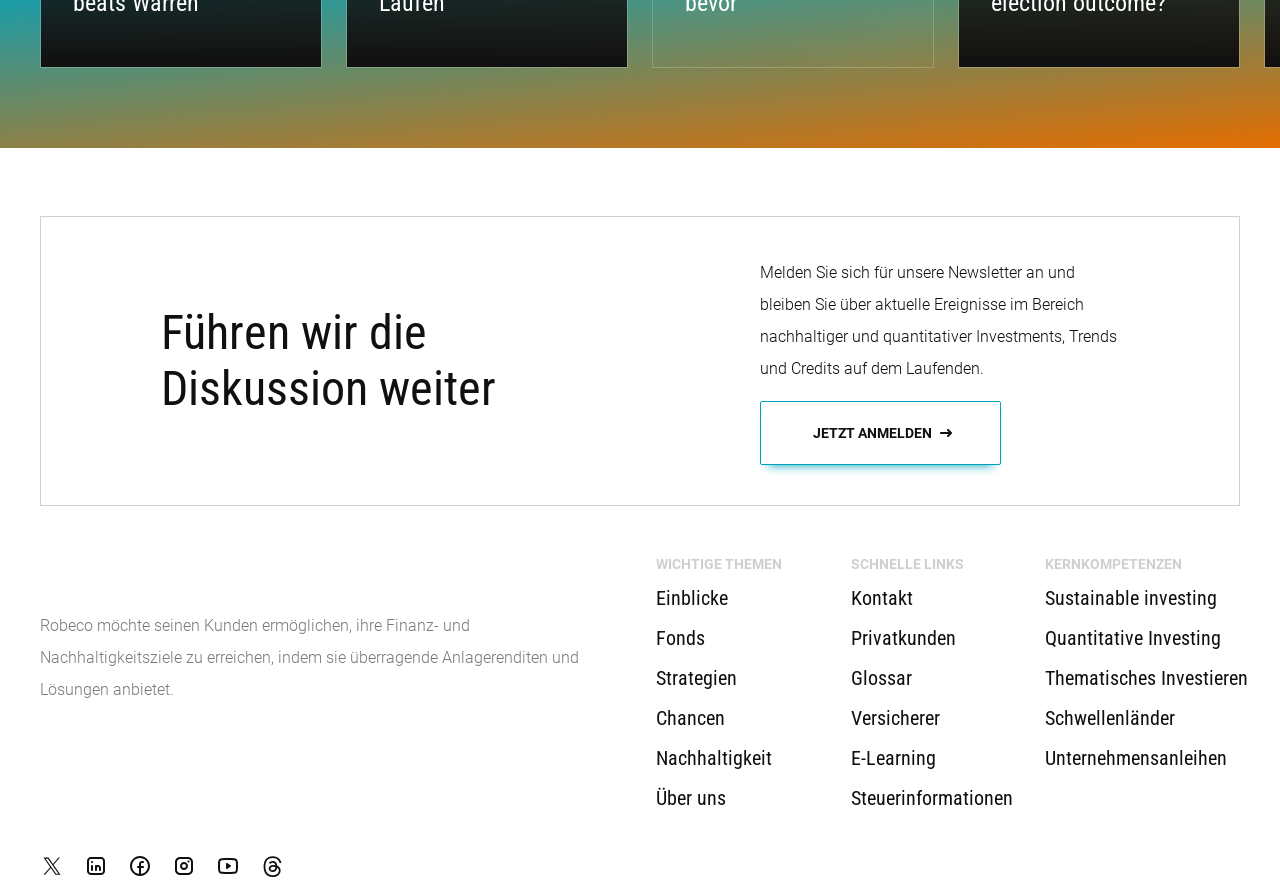What is the purpose of the newsletter?
Refer to the image and respond with a one-word or short-phrase answer.

Stay updated on events